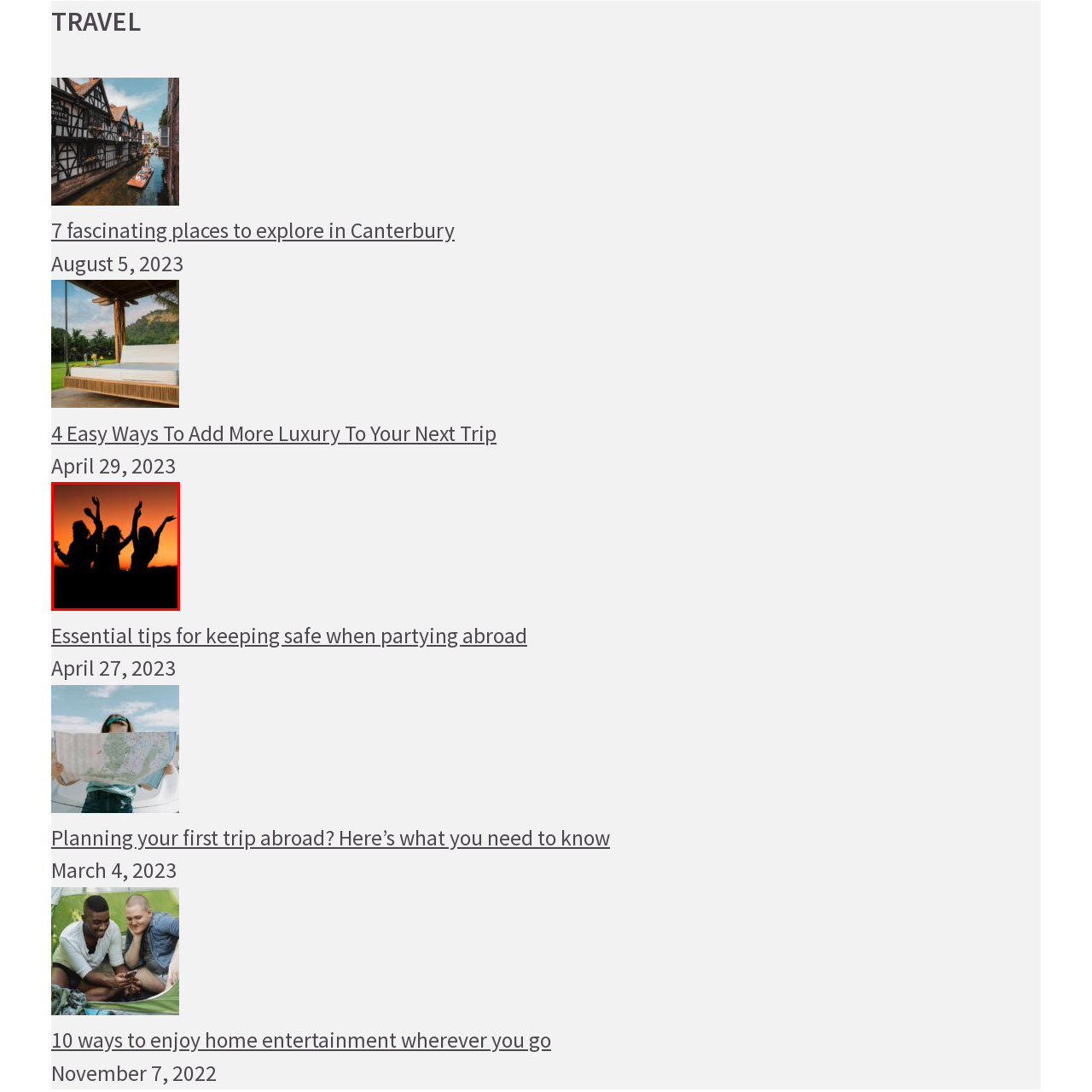What is the mood conveyed by the women's poses? Inspect the image encased in the red bounding box and answer using only one word or a brief phrase.

Carefree